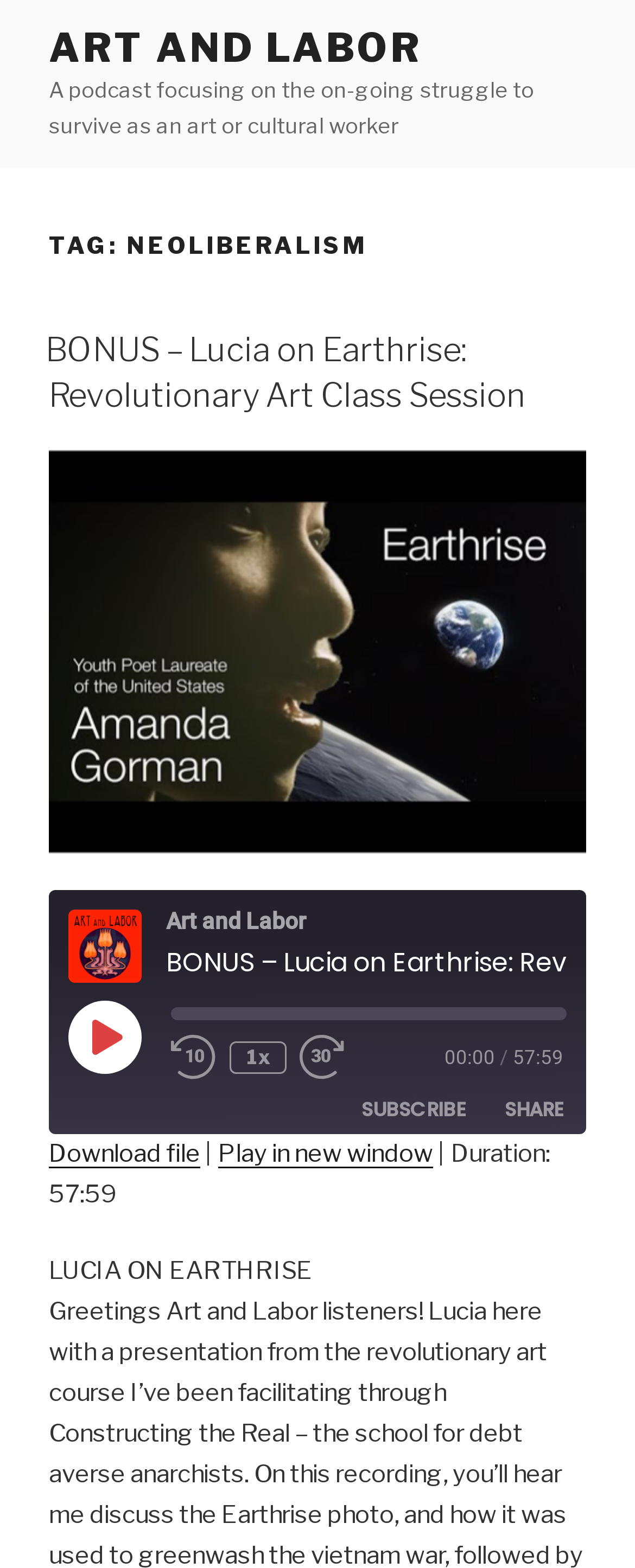How many buttons are there for sharing the episode?
Based on the visual information, provide a detailed and comprehensive answer.

There are three buttons for sharing the episode: 'Share on Facebook', 'Share on Twitter', and 'Download'. These buttons can be found in the section with the static text 'SHARE' at the bottom of the webpage.